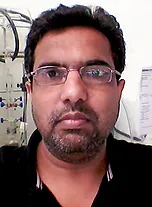Give a detailed account of the visual content in the image.

This image features Dr. M. Nazir Tahir, who has been a member of the Rondeau-Gagné research group since Spring 2017. He holds a PhD in Chemistry, which he completed at the Institute of Food Chemistry, University of Technology Braunschweig in Germany, under the supervision of Prof. Dr. Petra Mischnick. Dr. Tahir's research focuses on developing innovative formulations for cannabinoids, a crucial area of study that involves collaboration with Prof. John Trant's group. The background of the image suggests a laboratory environment, indicative of his research setting.